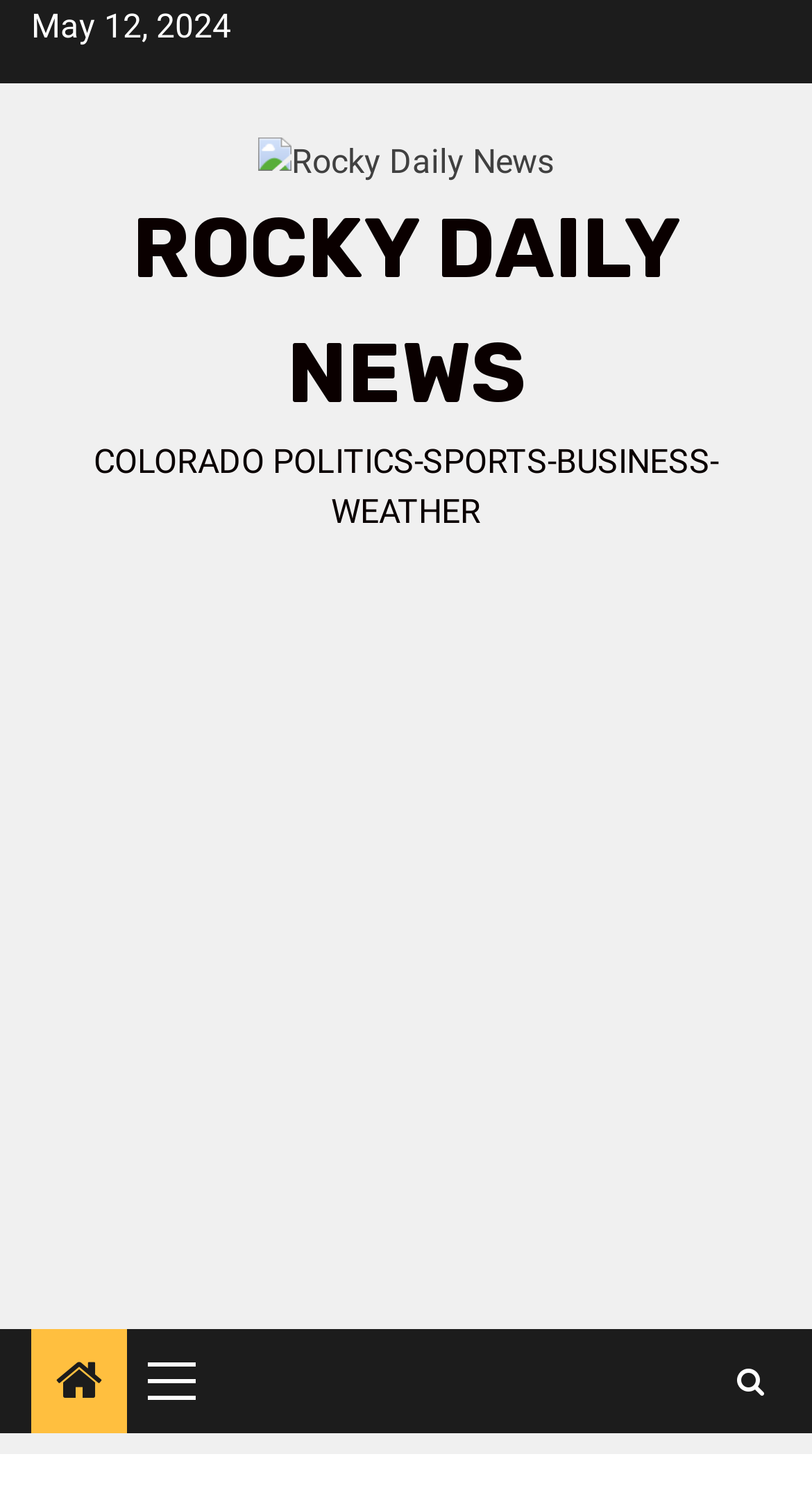Using the details in the image, give a detailed response to the question below:
Is the primary menu expanded?

I found a button element with the text 'Primary Menu' and the property 'expanded' set to 'False', which indicates that the primary menu is not expanded.